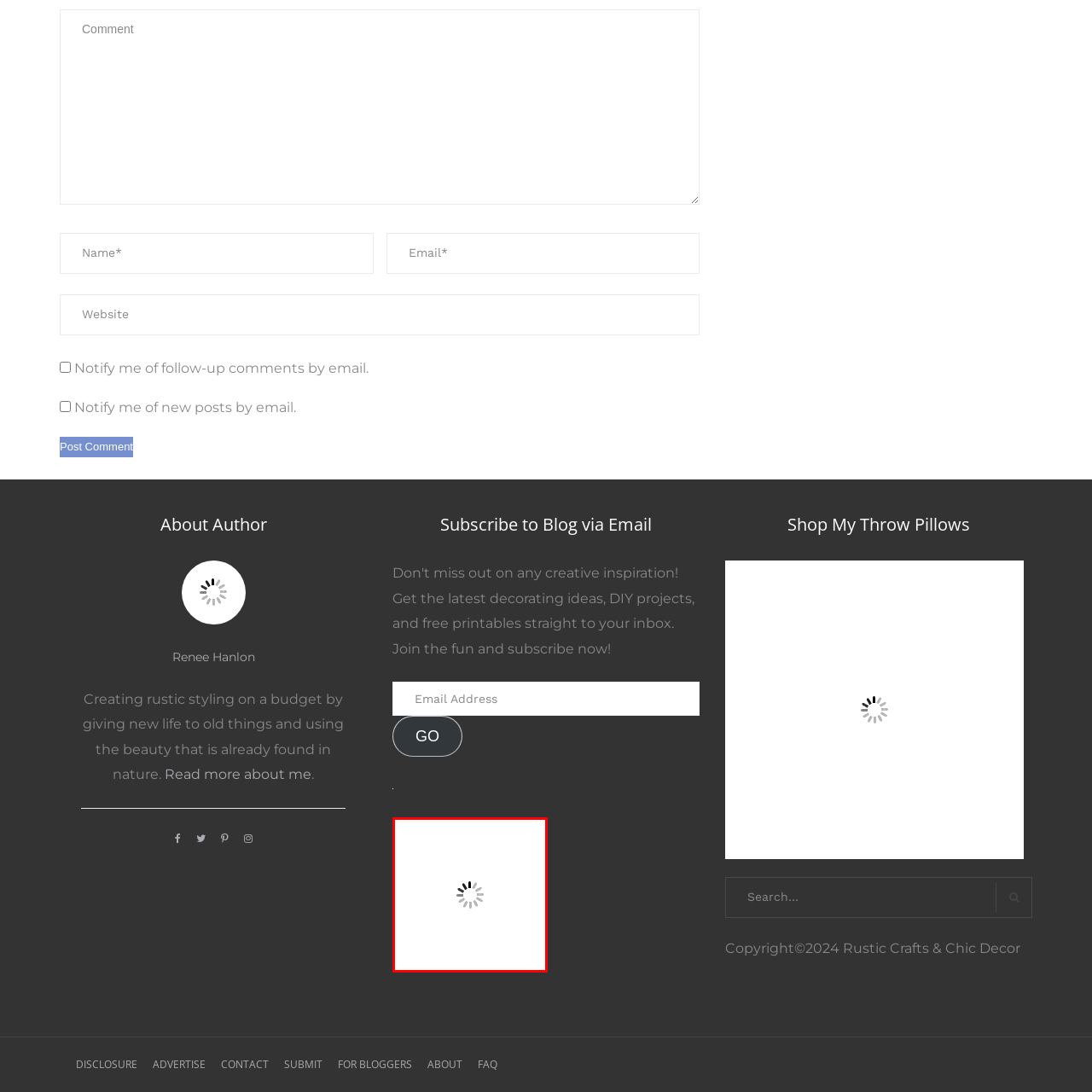Elaborate on the image contained within the red outline, providing as much detail as possible.

The image features a loading spinner, commonly used to indicate that a process is currently ongoing and the user should wait for a few moments. The aesthetic design, typically circular, may consist of a combination of dark and light colors, creating a visually appealing animation as it transforms and rotates. This element is usually found in web applications to enhance user experience by providing visual feedback during loading times, ensuring users know that their action is being processed. In the context of the page, it appears while awaiting content related to the author, Renee Hanlon, who specializes in rustic styling and decor.